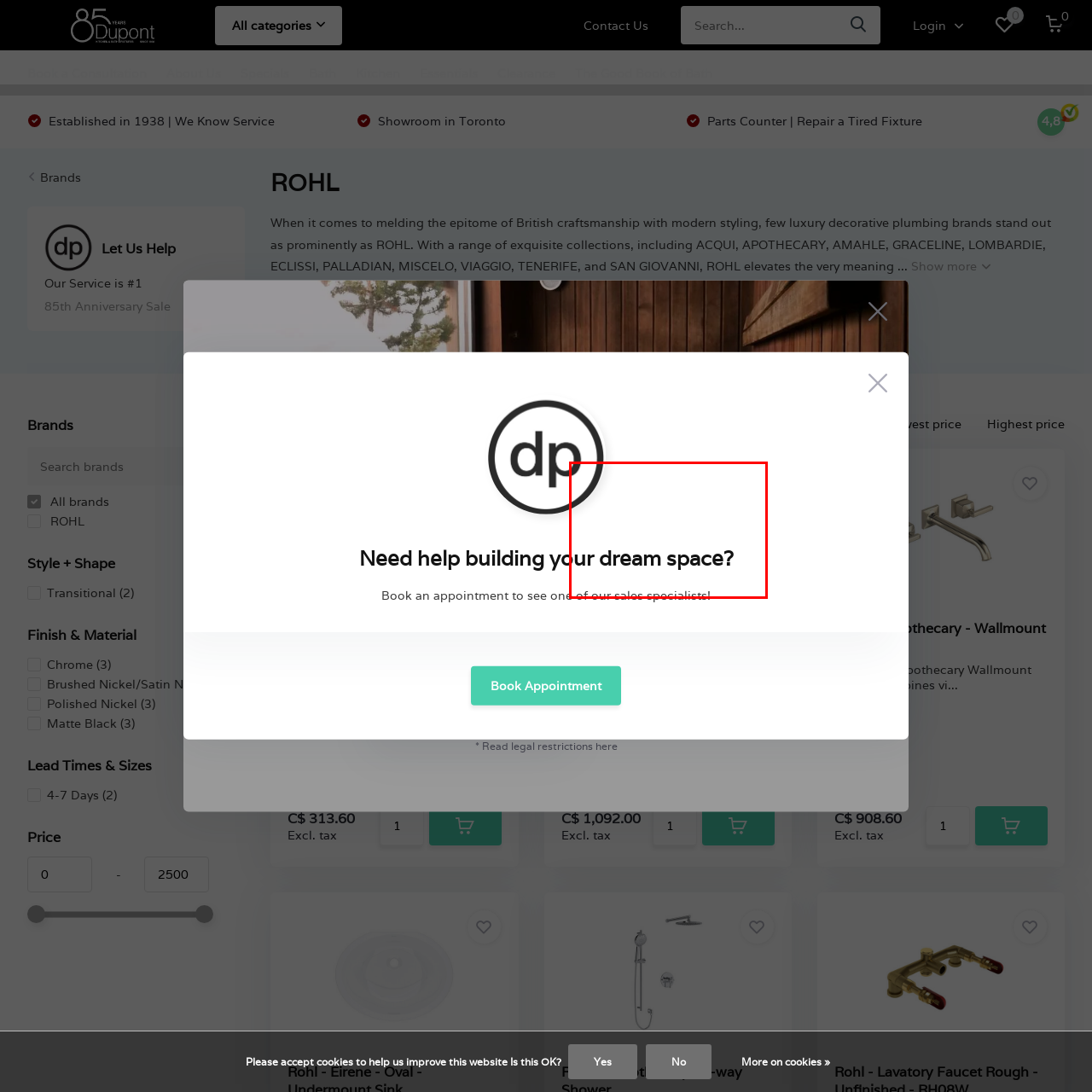What type of retailer is likely depicted?
Focus on the area within the red boundary in the image and answer the question with one word or a short phrase.

Kitchen and bath fixture retailer